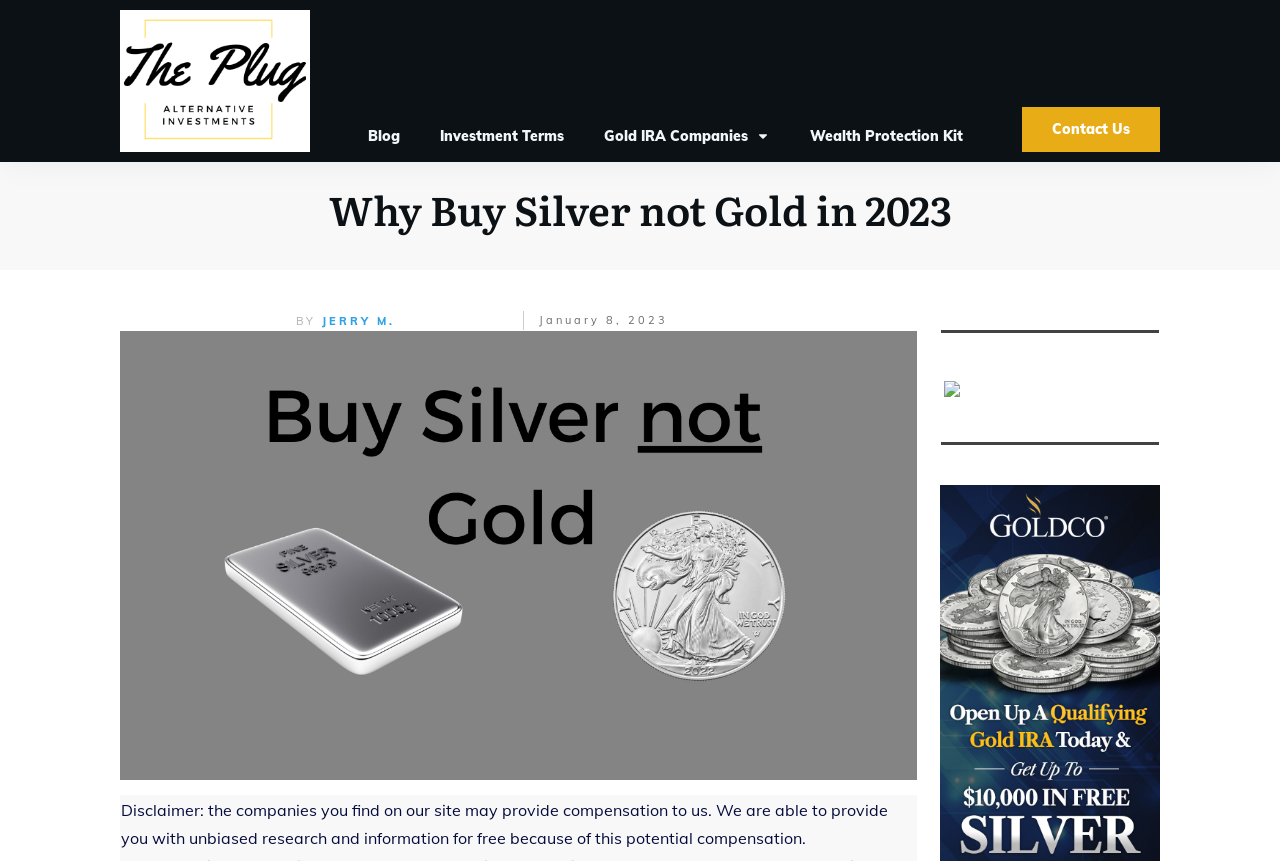Identify the bounding box for the UI element described as: "Contact Us". The coordinates should be four float numbers between 0 and 1, i.e., [left, top, right, bottom].

[0.798, 0.124, 0.906, 0.177]